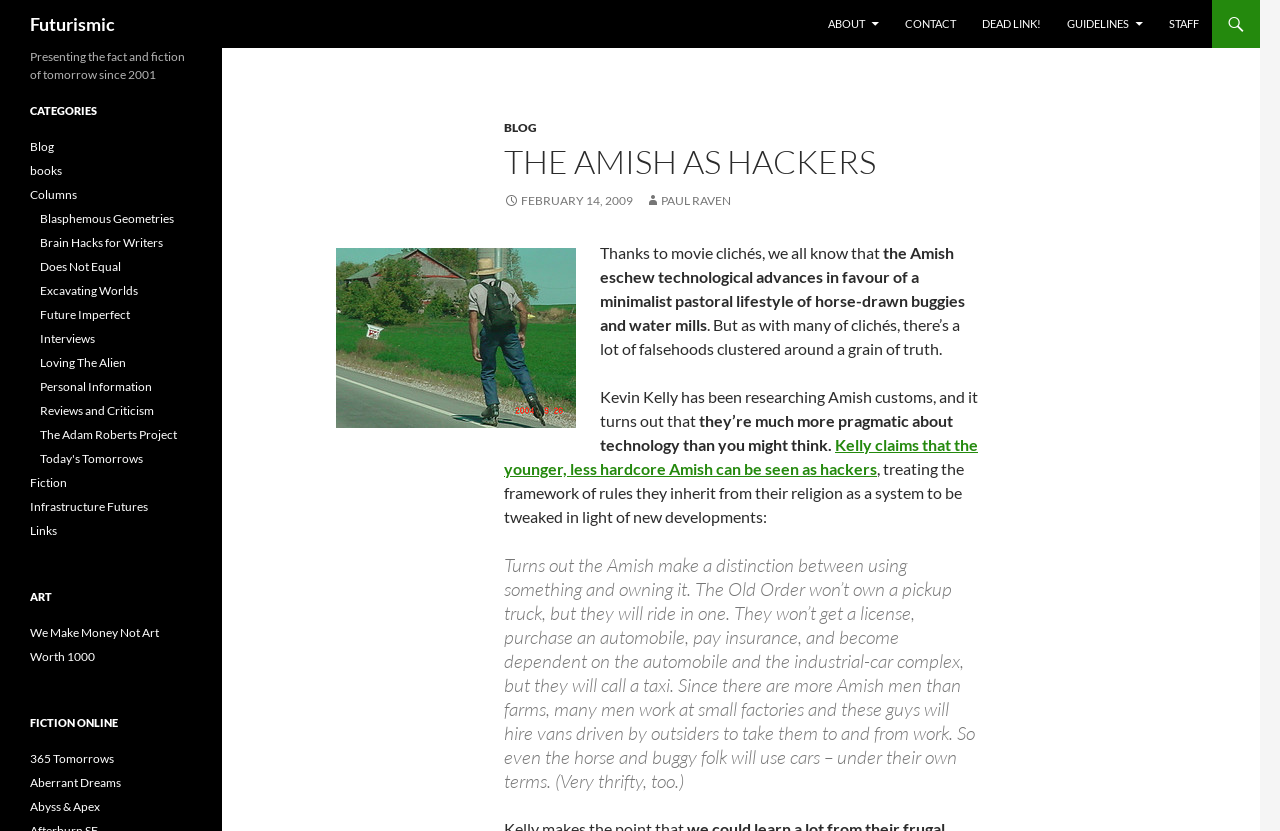Create an in-depth description of the webpage, covering main sections.

The webpage is titled "The Amish as hackers | Futurismic" and has a prominent heading "Futurismic" at the top left corner. Below this heading, there are several links to different sections of the website, including "ABOUT", "CONTACT", "DEAD LINK!", "GUIDELINES", and "STAFF".

The main content of the webpage is divided into two sections. On the left side, there is a header section with a heading "THE AMISH AS HACKERS" and a link to the date "FEBRUARY 14, 2009" and the author "PAUL RAVEN". Below this, there is an image of an Amish person on a rollerblader, which is an unusual and attention-grabbing image.

On the right side of the webpage, there is a block of text that discusses the Amish and their relationship with technology. The text explains that the Amish are often misunderstood as being opposed to technology, but in reality, they are pragmatic and willing to use technology in certain circumstances. The text also quotes Kevin Kelly, who has researched Amish customs and found that they are similar to hackers in their approach to technology.

Below this text, there is a blockquote that provides more information about the Amish and their use of technology. The blockquote explains that the Amish make a distinction between using something and owning it, and that they are willing to use technology as long as they don't have to own it.

At the bottom of the webpage, there are several headings and links to different categories, including "CATEGORIES", "ART", and "FICTION ONLINE". These links lead to other sections of the website that feature different types of content, such as blog posts, books, and fiction.